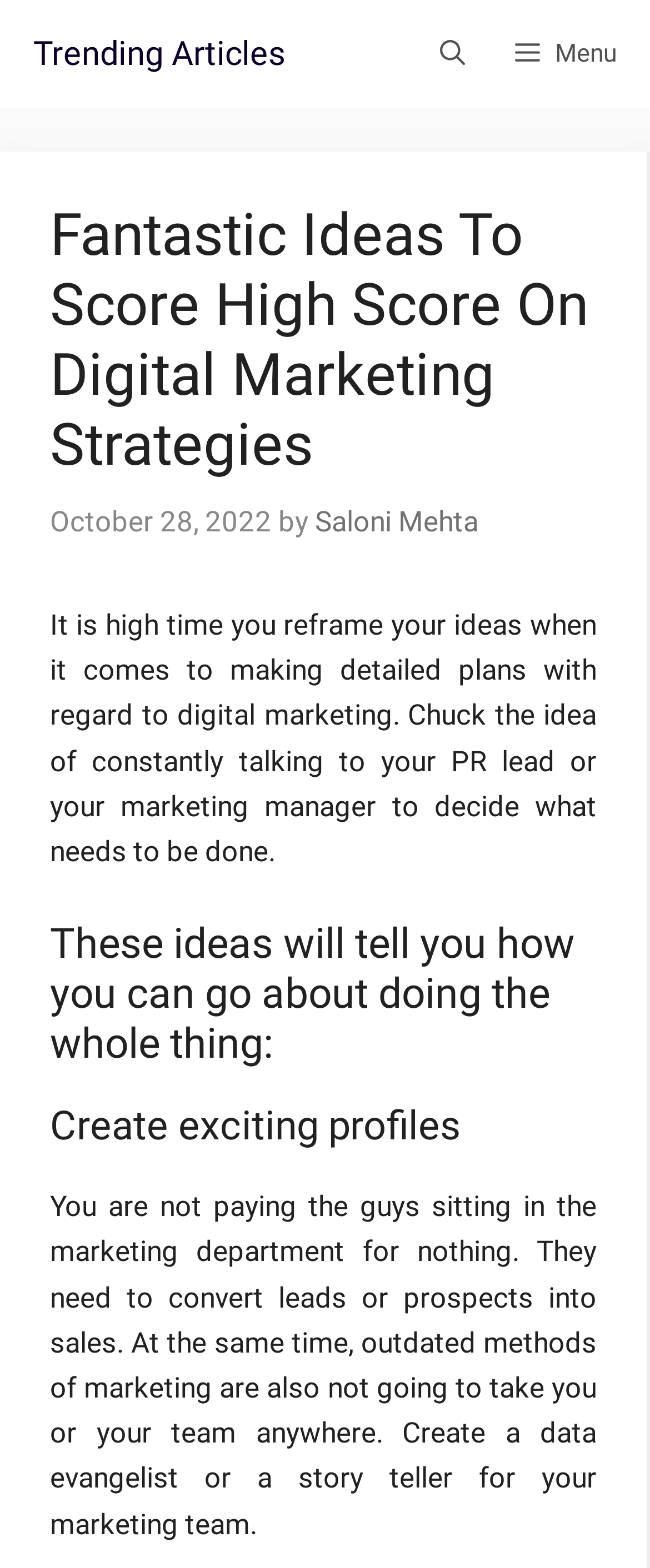What is the second idea mentioned in the article?
We need a detailed and meticulous answer to the question.

The second idea mentioned in the article can be found by looking at the headings and the content of the article, which lists 'Create exciting profiles' as the second idea.